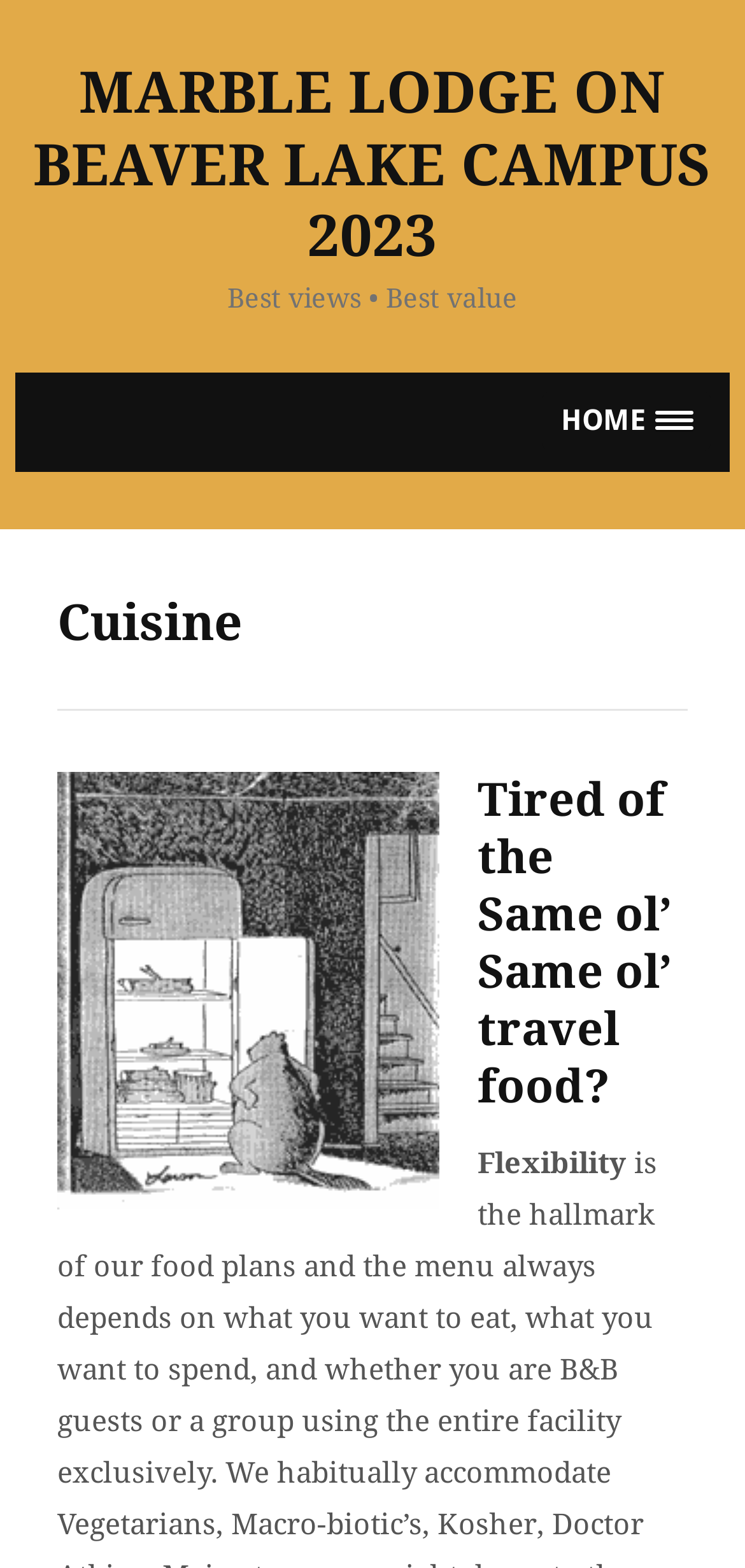Please give a succinct answer using a single word or phrase:
What is the name of the lodge?

Marble Lodge